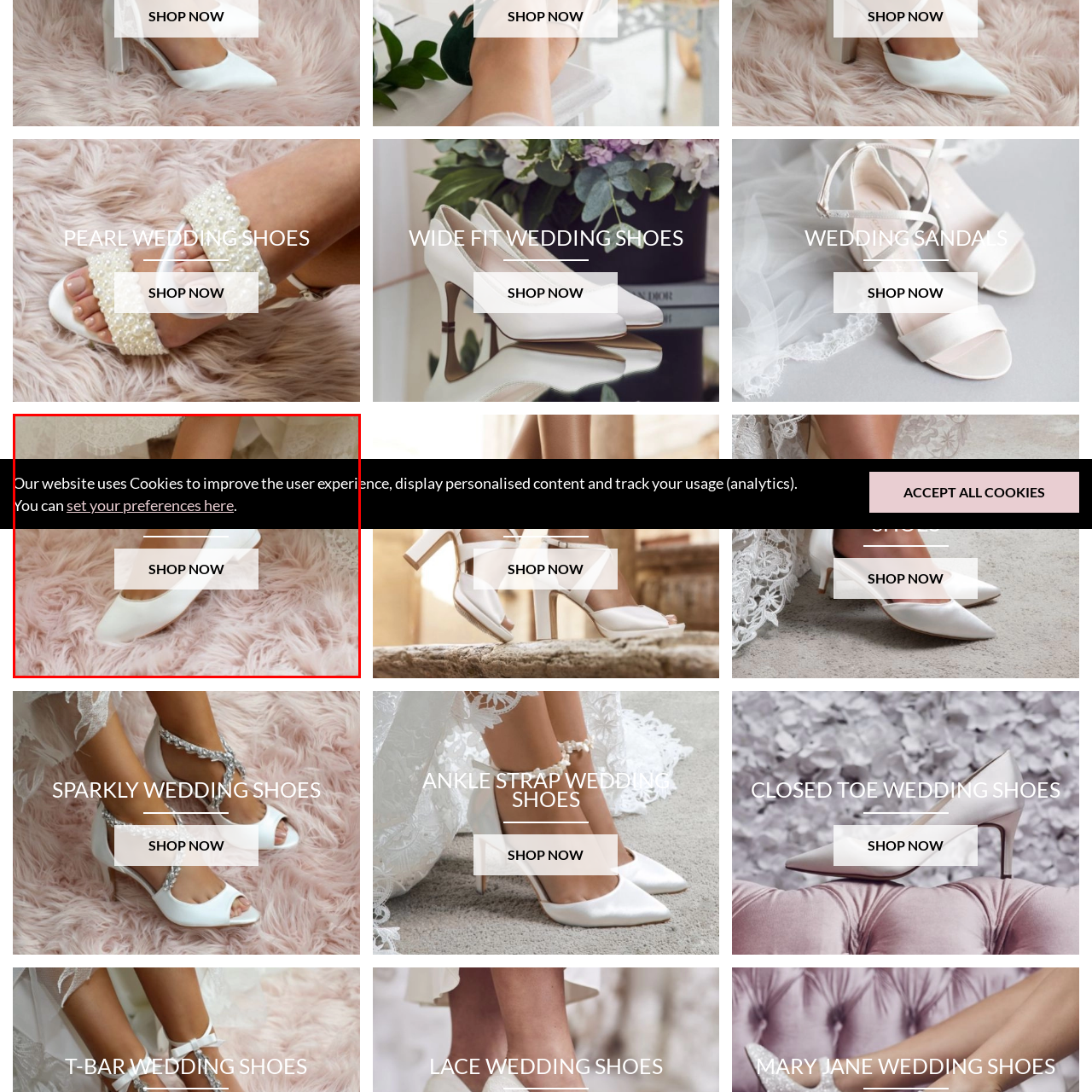Offer a complete and descriptive caption for the image marked by the red box.

The image showcases a close-up view of a stylish white shoe, elegantly positioned on a soft, fluffy surface that adds a touch of luxury. The shoe, characterized by its sleek design, is likely part of a wedding collection, appealing to brides or wedding attendees seeking fashionable footwear. Overlaid on the image is a prominent button with the text "SHOP NOW," inviting viewers to explore and purchase this stunning footwear. The background features text that indicates the site uses cookies to enhance user experience, with a link provided for users to set their preferences, suggesting a focus on user engagement and personalization. This blend of aesthetics and functionality makes the image both visually appealing and commercially strategic.